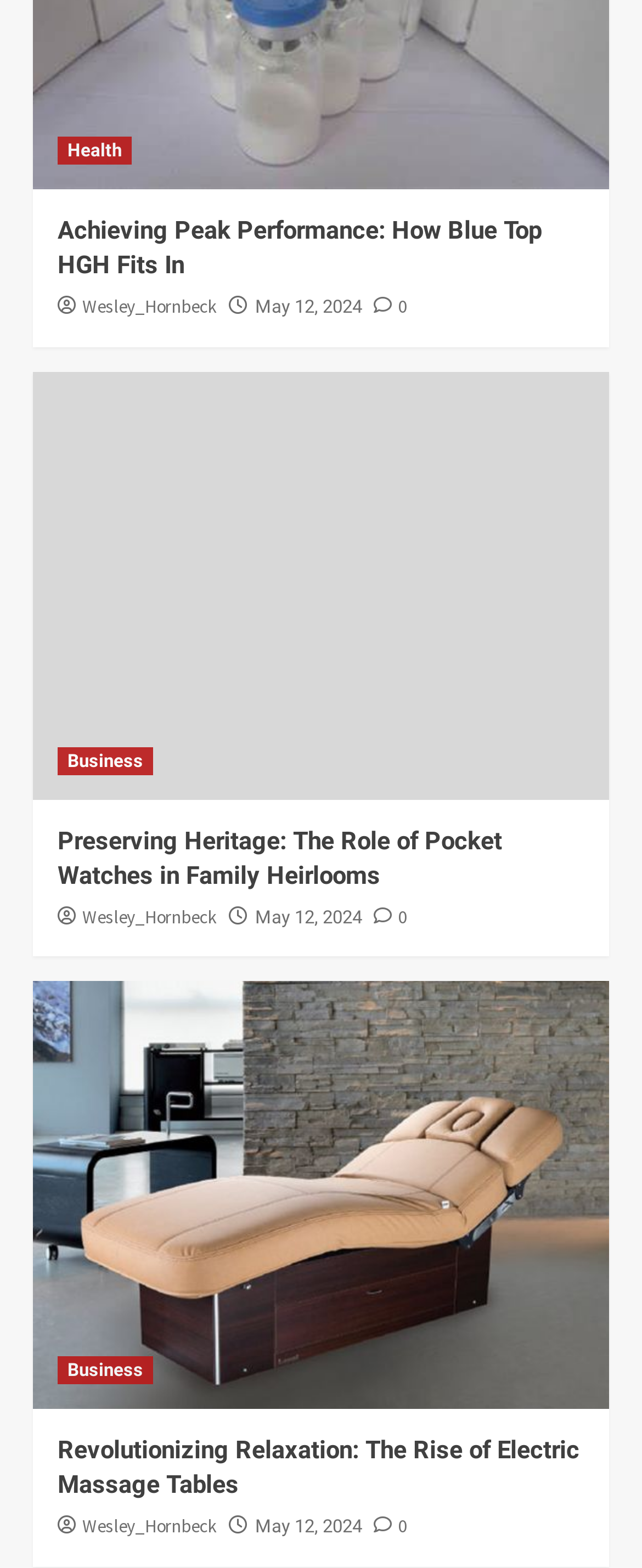How many images are on this webpage?
Look at the webpage screenshot and answer the question with a detailed explanation.

I counted the number of image elements on the webpage, and there are three images: 'custom pocket watch', 'custom pocket watch', and 'electric massage table'. Each image corresponds to a figure element, so there are three images on this webpage.